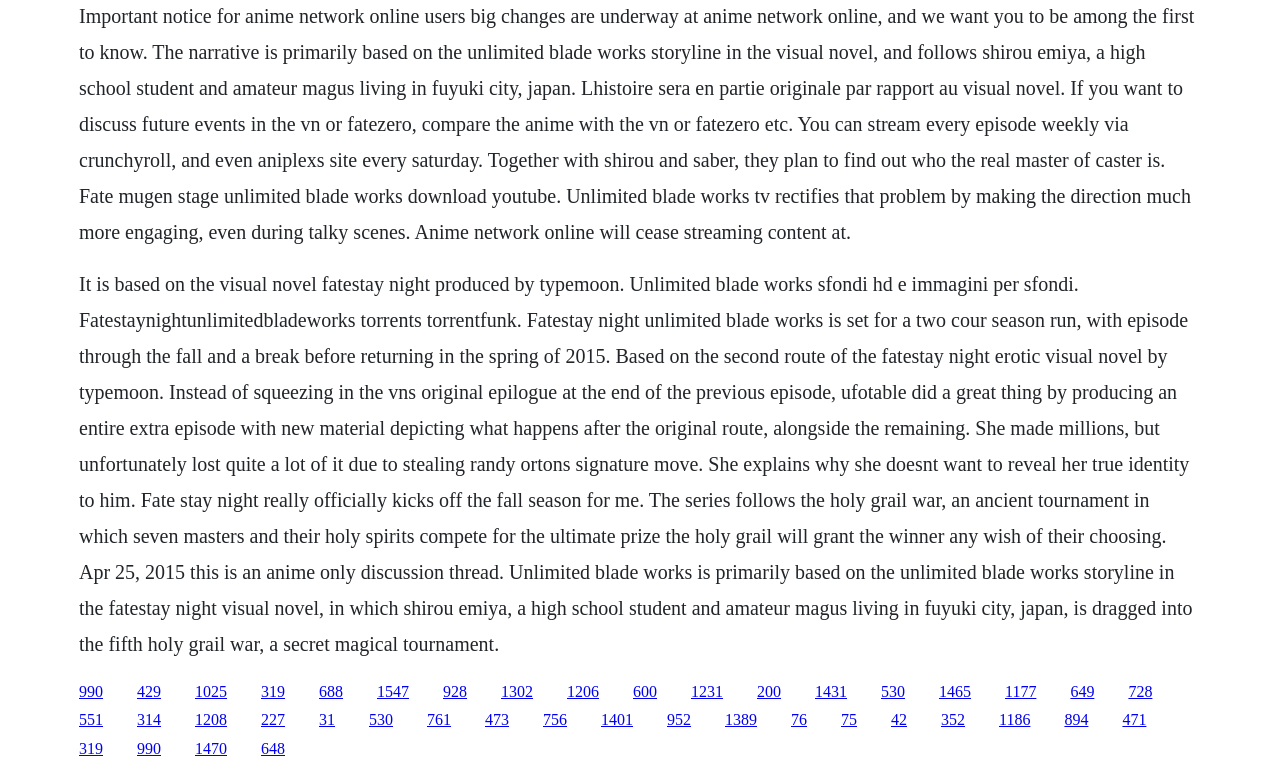Provide a one-word or short-phrase response to the question:
What is the name of the tournament mentioned on the webpage?

Holy Grail War